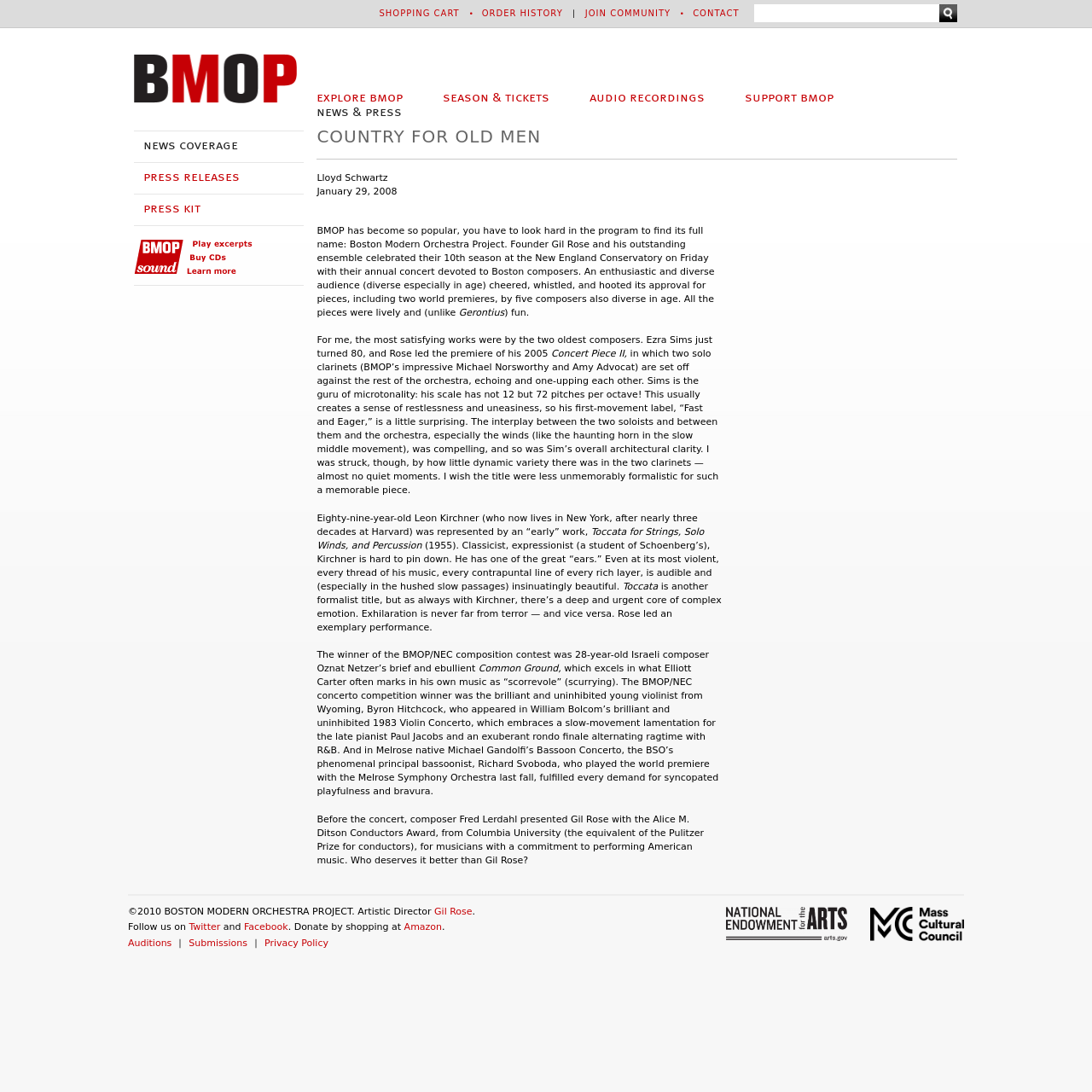Locate and extract the text of the main heading on the webpage.

COUNTRY FOR OLD MEN